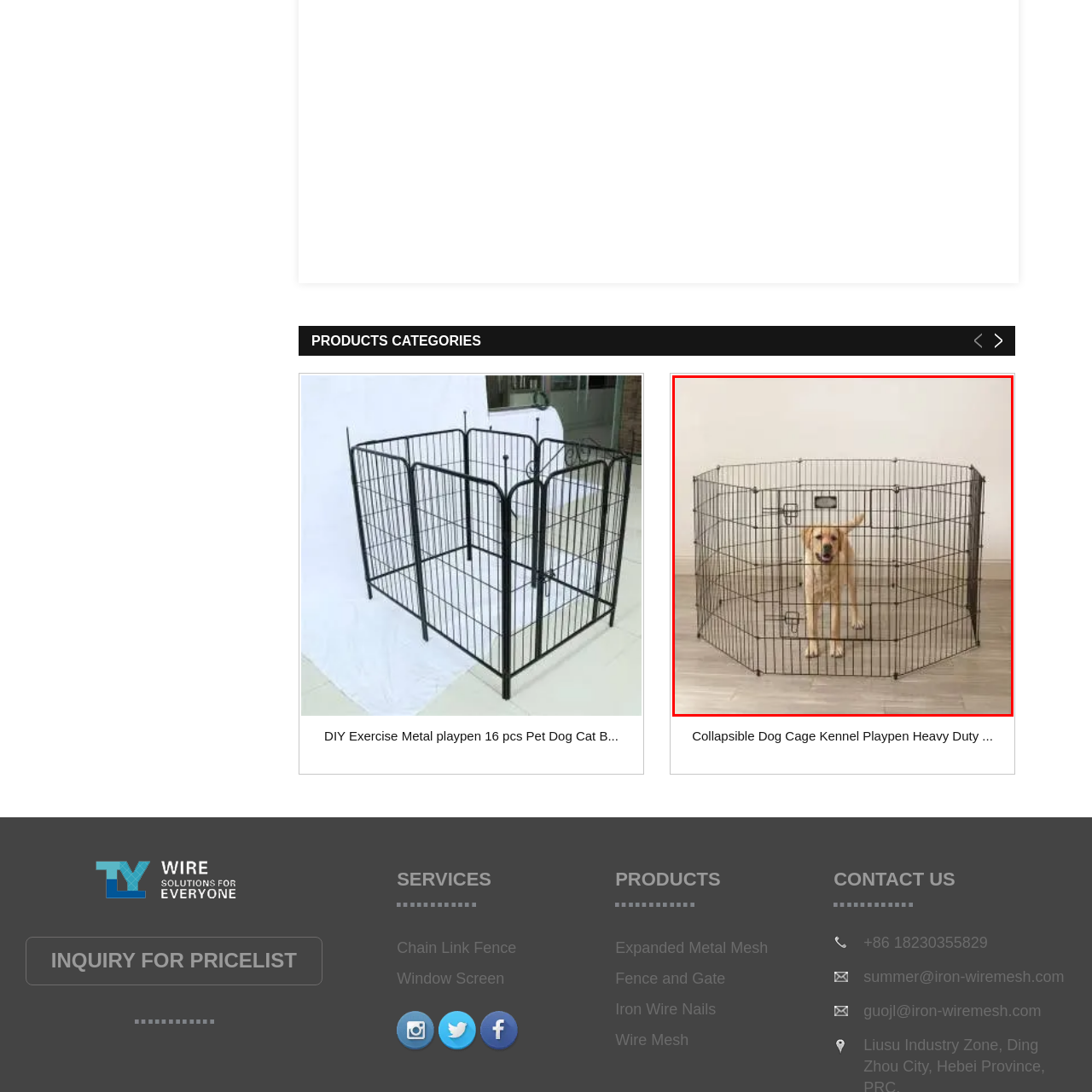What is the material of the dog cage?
Pay attention to the part of the image enclosed by the red bounding box and respond to the question in detail.

The caption specifically mentions that the dog cage is made from durable black metal bars, which suggests that the material is strong and sturdy to ensure the safety of the dog.